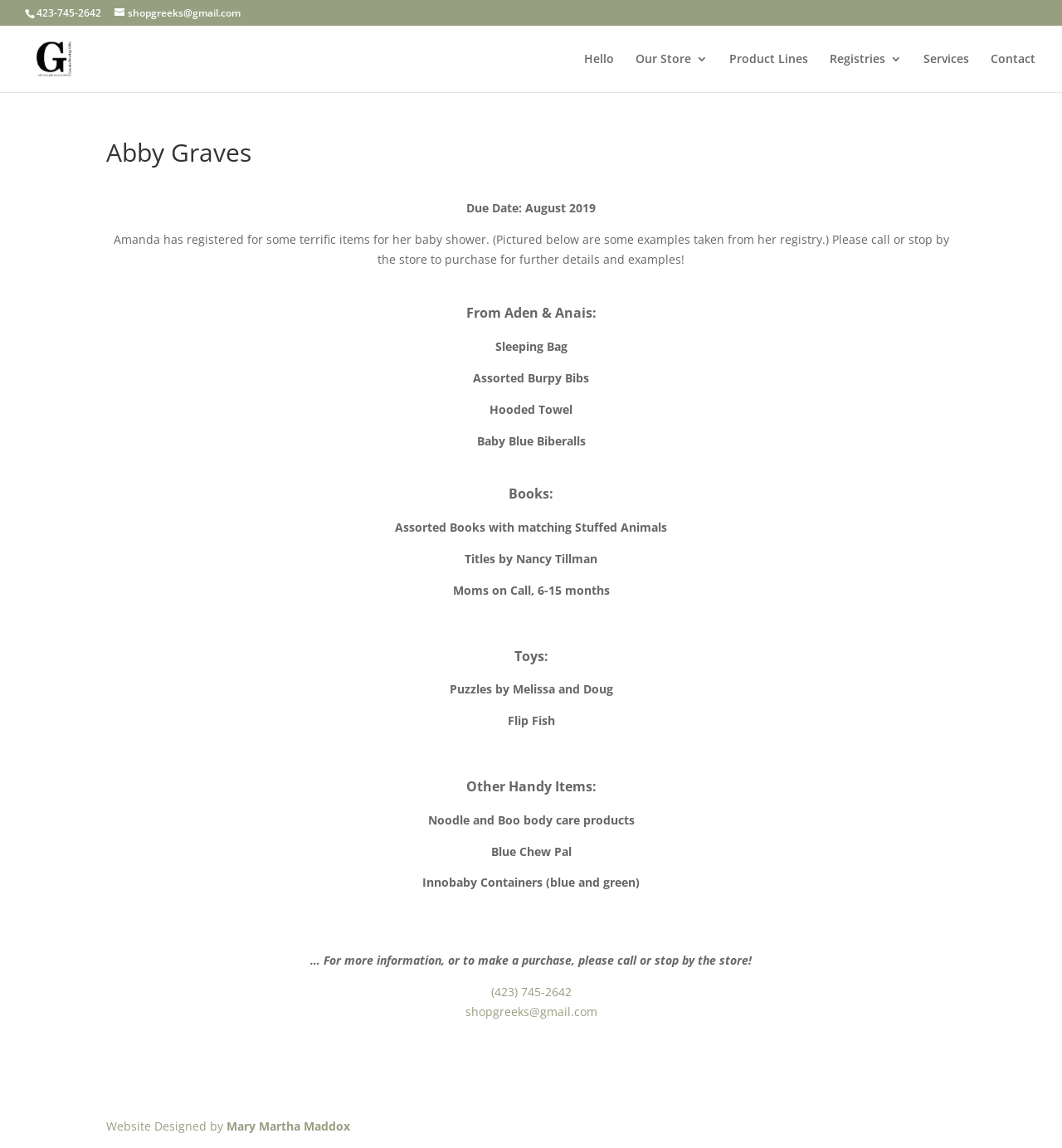Predict the bounding box coordinates of the area that should be clicked to accomplish the following instruction: "Contact via email". The bounding box coordinates should consist of four float numbers between 0 and 1, i.e., [left, top, right, bottom].

[0.108, 0.005, 0.227, 0.017]